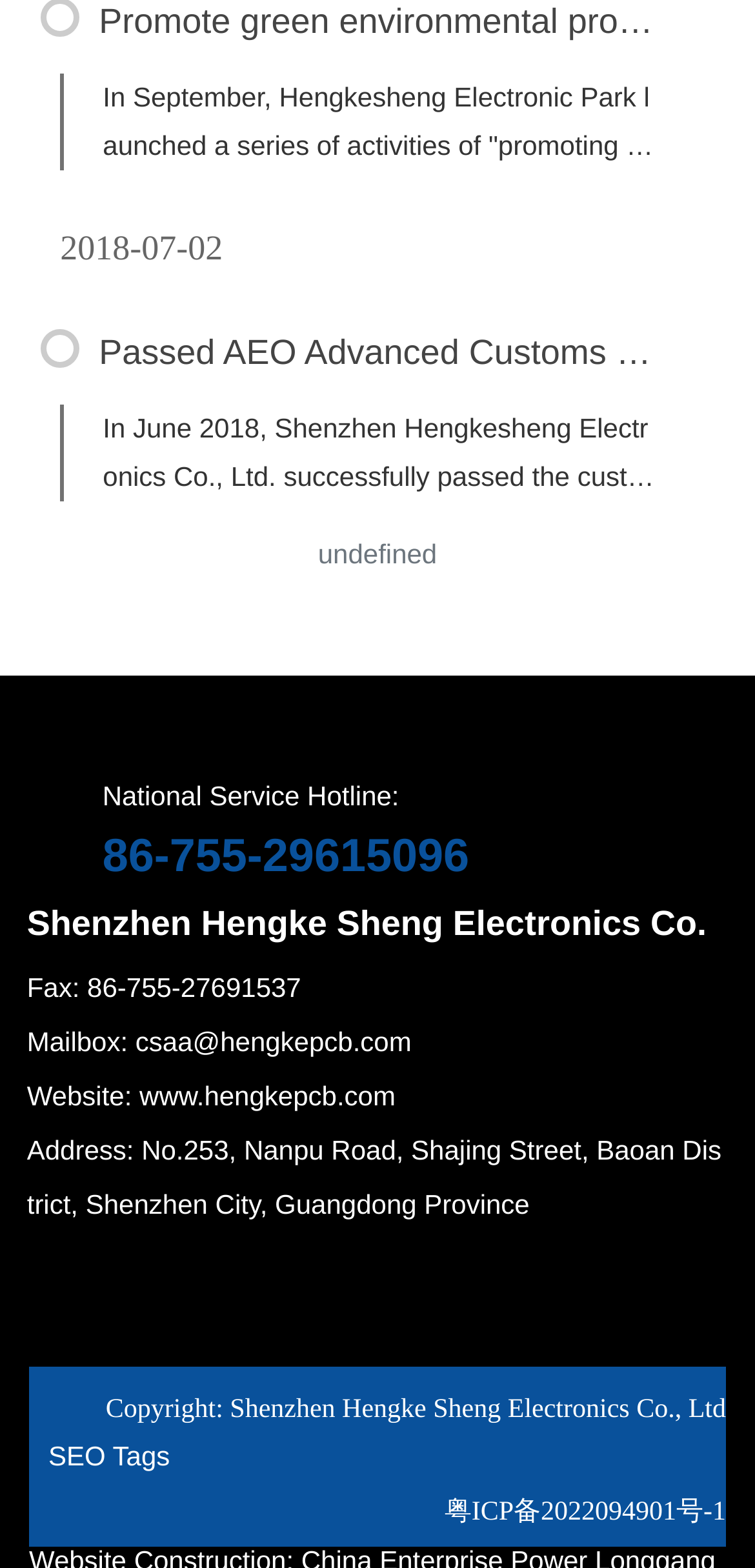Using the webpage screenshot, locate the HTML element that fits the following description and provide its bounding box: "csaa@hengkepcb.com".

[0.179, 0.654, 0.545, 0.674]